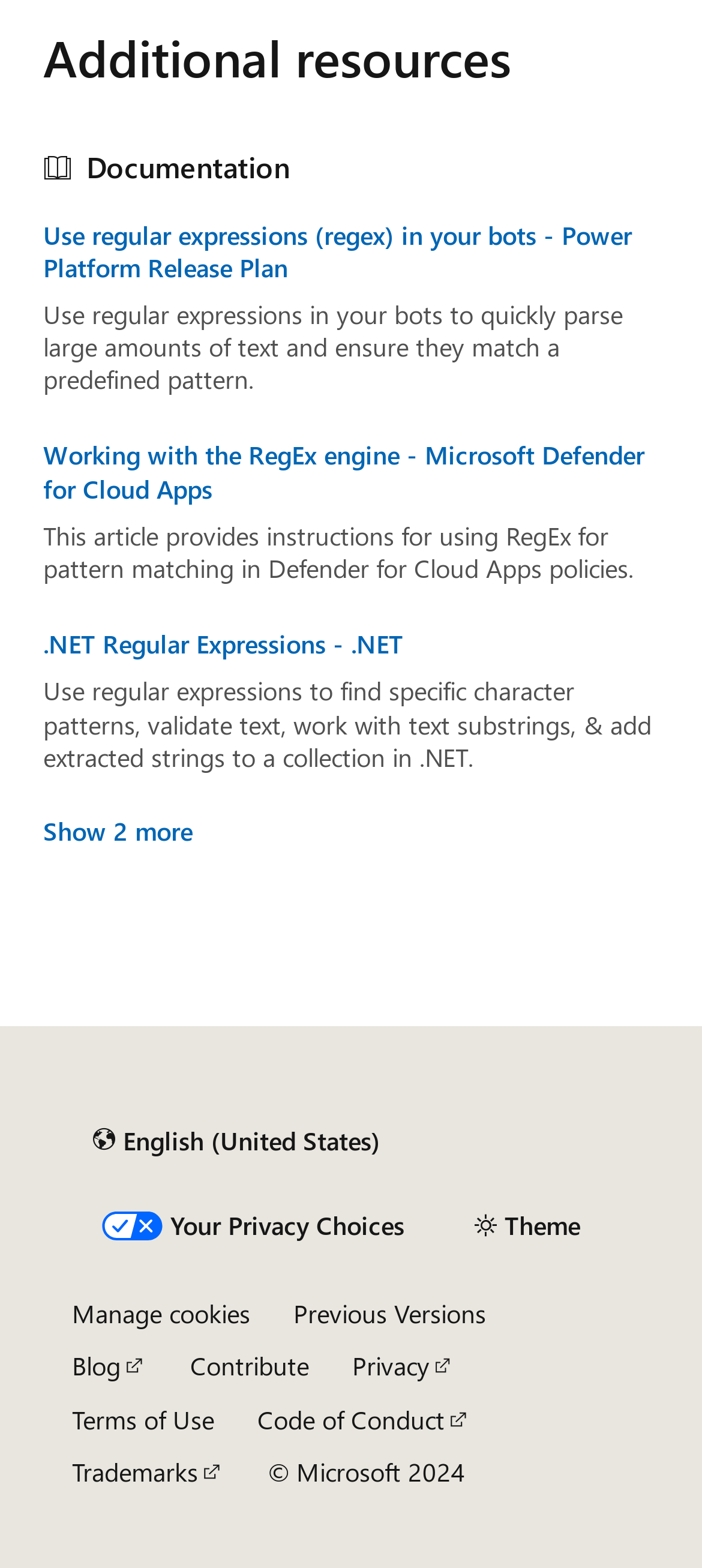Use a single word or phrase to answer the question:
How many links are in the article section?

5